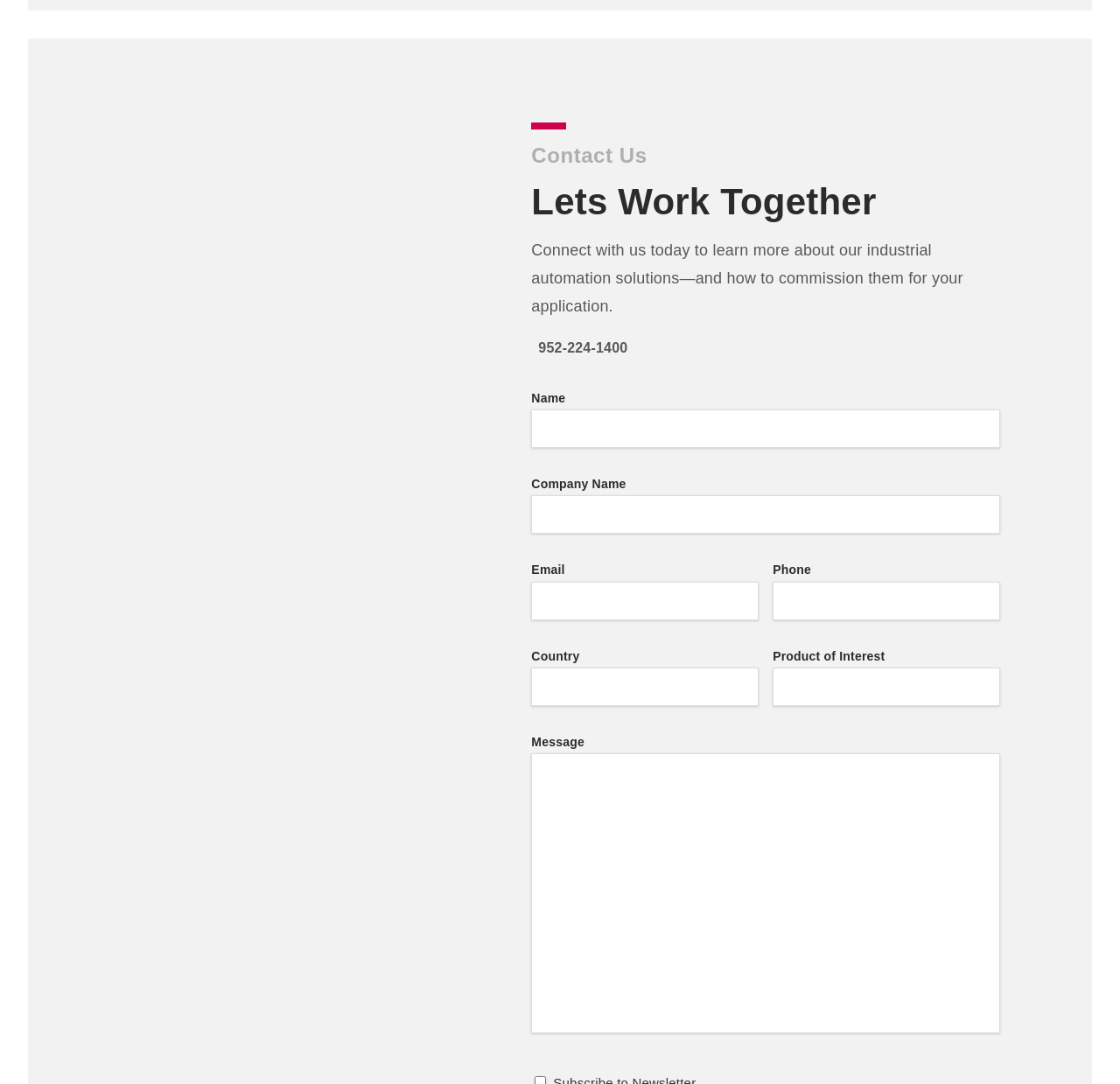Analyze the image and provide a detailed answer to the question: How many textboxes are there on this webpage?

There are 7 textboxes on this webpage, which are 'Name', 'Company Name', 'Email', 'Phone', 'Country', 'Product of Interest', and 'Message'. These textboxes are used to input information for contacting the company.